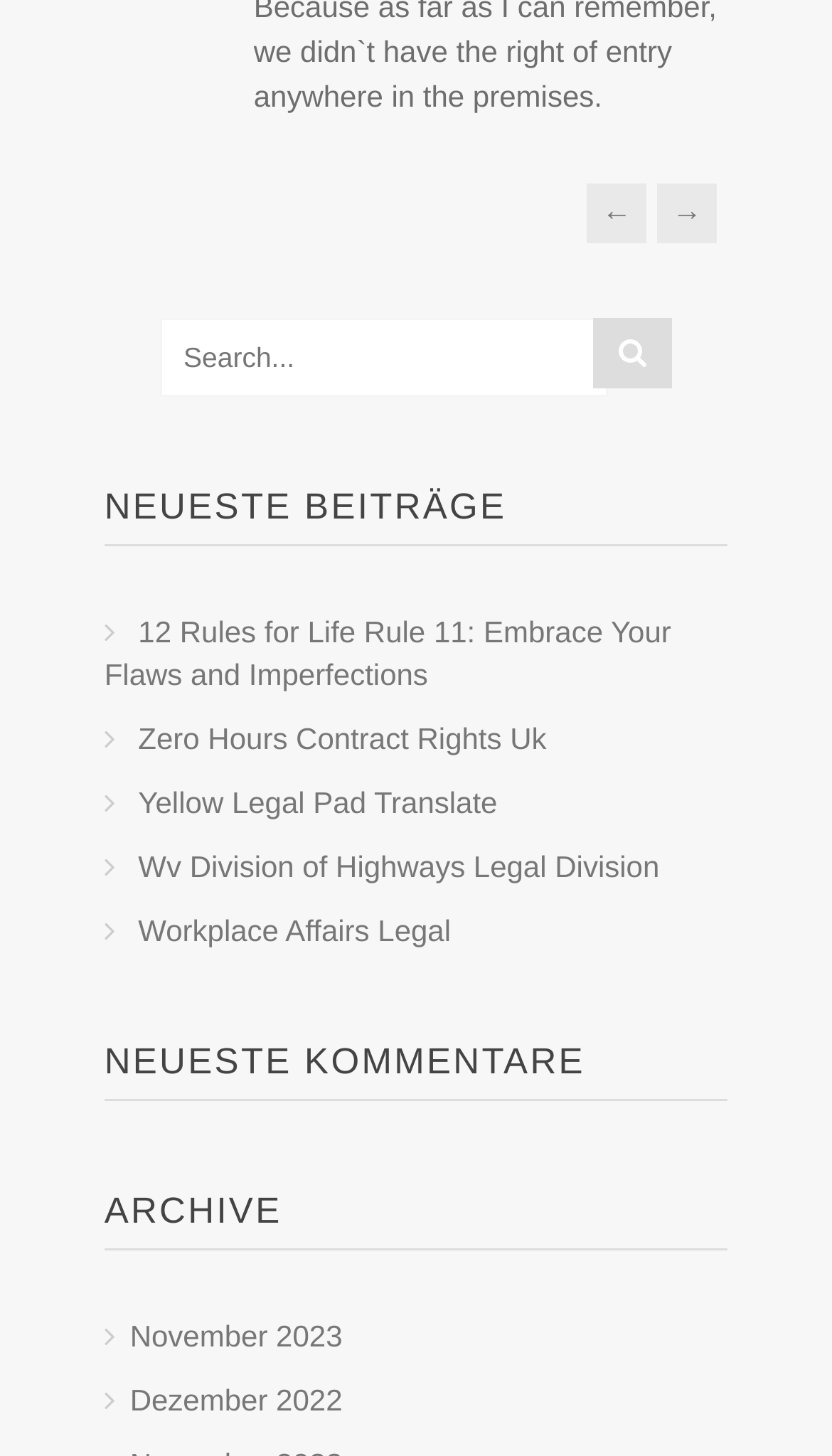Please determine the bounding box coordinates for the element with the description: "Yellow Legal Pad Translate".

[0.166, 0.539, 0.598, 0.563]